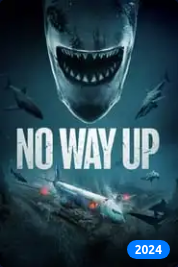Offer a detailed narrative of the image's content.

This image features the promotional poster for the upcoming film **"No Way Up,"** set to release in 2024. The artwork showcases a menacing shark looming above an aircraft submerged in a dark underwater environment, surrounded by smaller sharks. The title of the film, "No Way Up," is prominently displayed at the center in bold, white lettering, creating a stark contrast against the dark background. The year "2024" is indicated in the bottom right corner, marking the film's release date. This striking visual captures the suspense and intensity that audiences can expect from the movie.